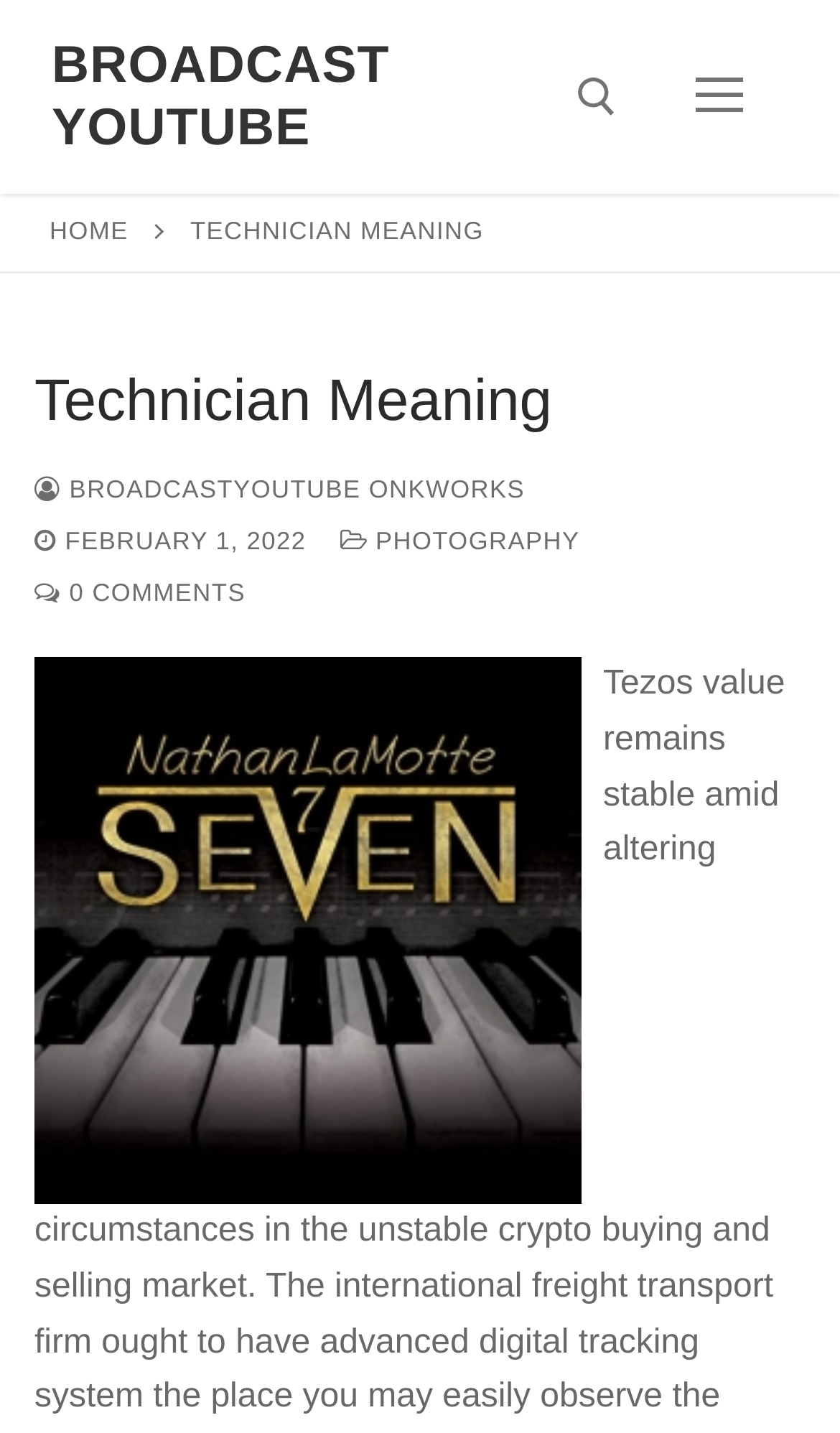Please mark the clickable region by giving the bounding box coordinates needed to complete this instruction: "Search for something".

[0.207, 0.162, 0.771, 0.288]